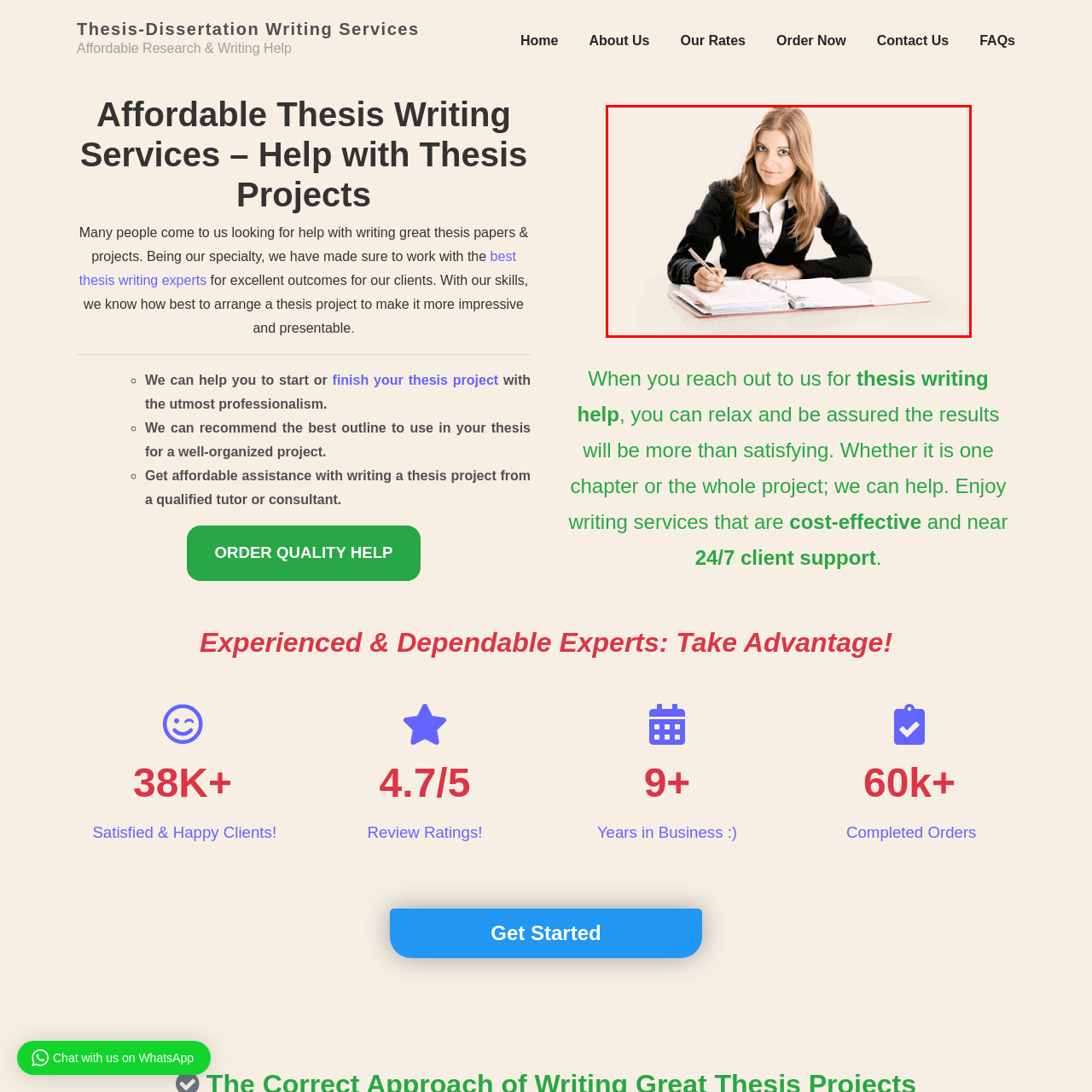Describe in detail the image that is highlighted by the red bounding box.

The image features a young woman sitting at a desk, engaging in academic work. She is dressed in a professional black jacket and white shirt, exuding a sense of professionalism and focus. Her hair cascades down naturally as she looks towards the viewer with a friendly expression. On the desk in front of her lies an open binder filled with documents, alongside a pen in her right hand, indicating she is in the process of taking notes or writing.

This visual aligns with the theme of thesis and project writing assistance, highlighting a knowledgeable and approachable expert ready to help students with their academic endeavors. The background is a soft, neutral color, emphasizing the woman and her work materials, creating an inviting and conducive atmosphere for studying and writing.